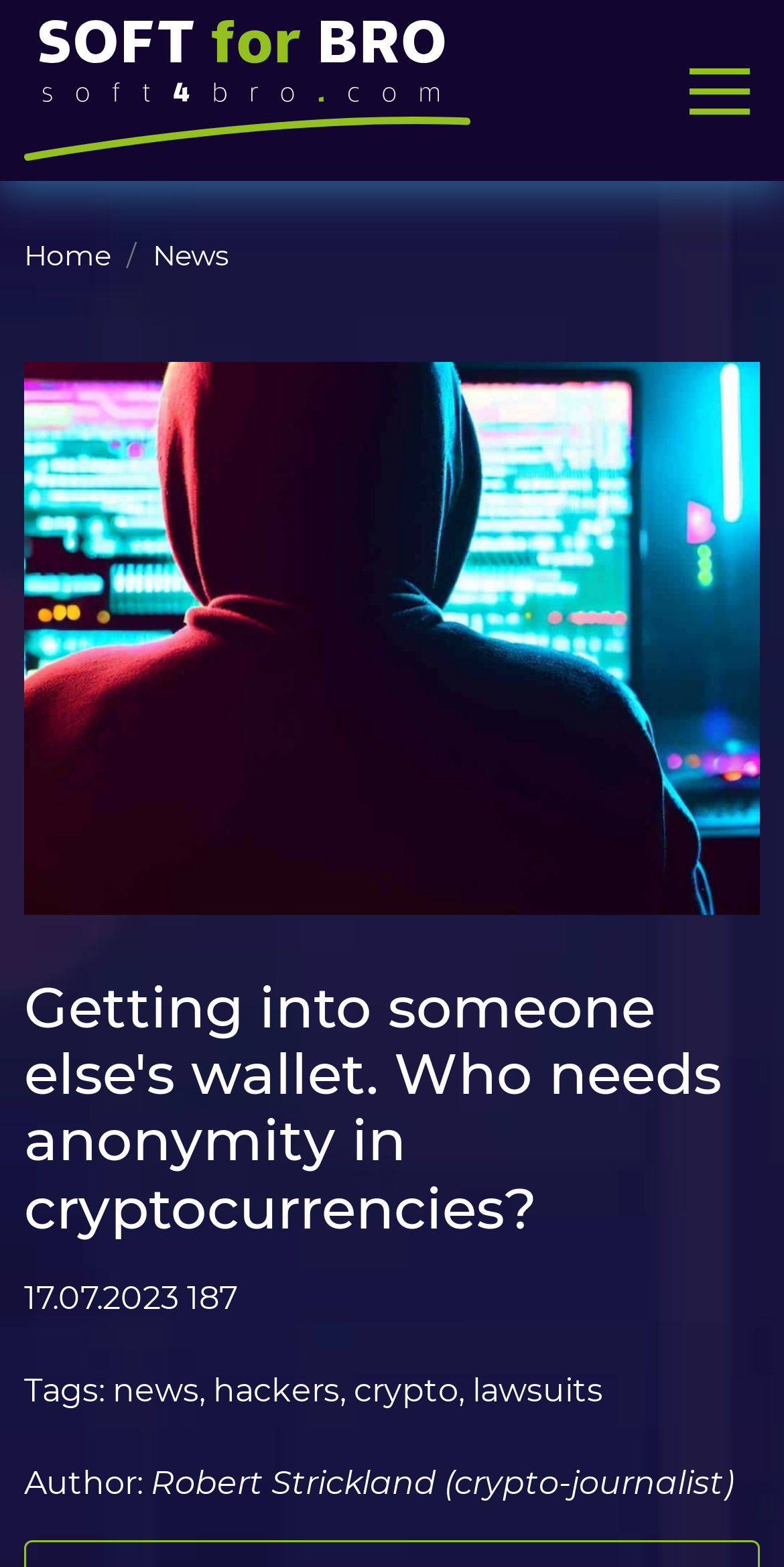Answer the question using only a single word or phrase: 
What is the name of the blockchain project mentioned?

Arkham